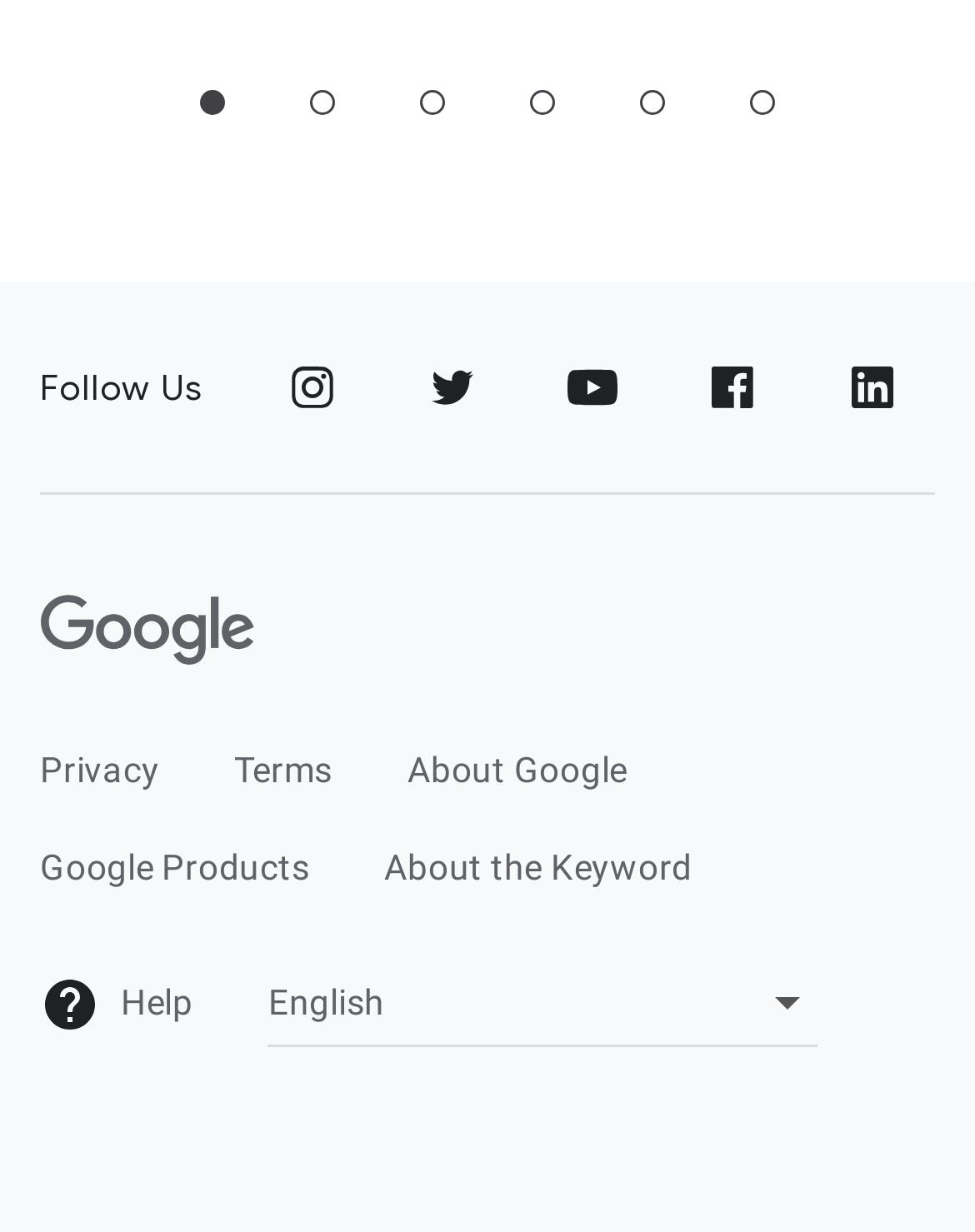Determine the bounding box for the UI element described here: "Google Products".

[0.041, 0.681, 0.317, 0.726]